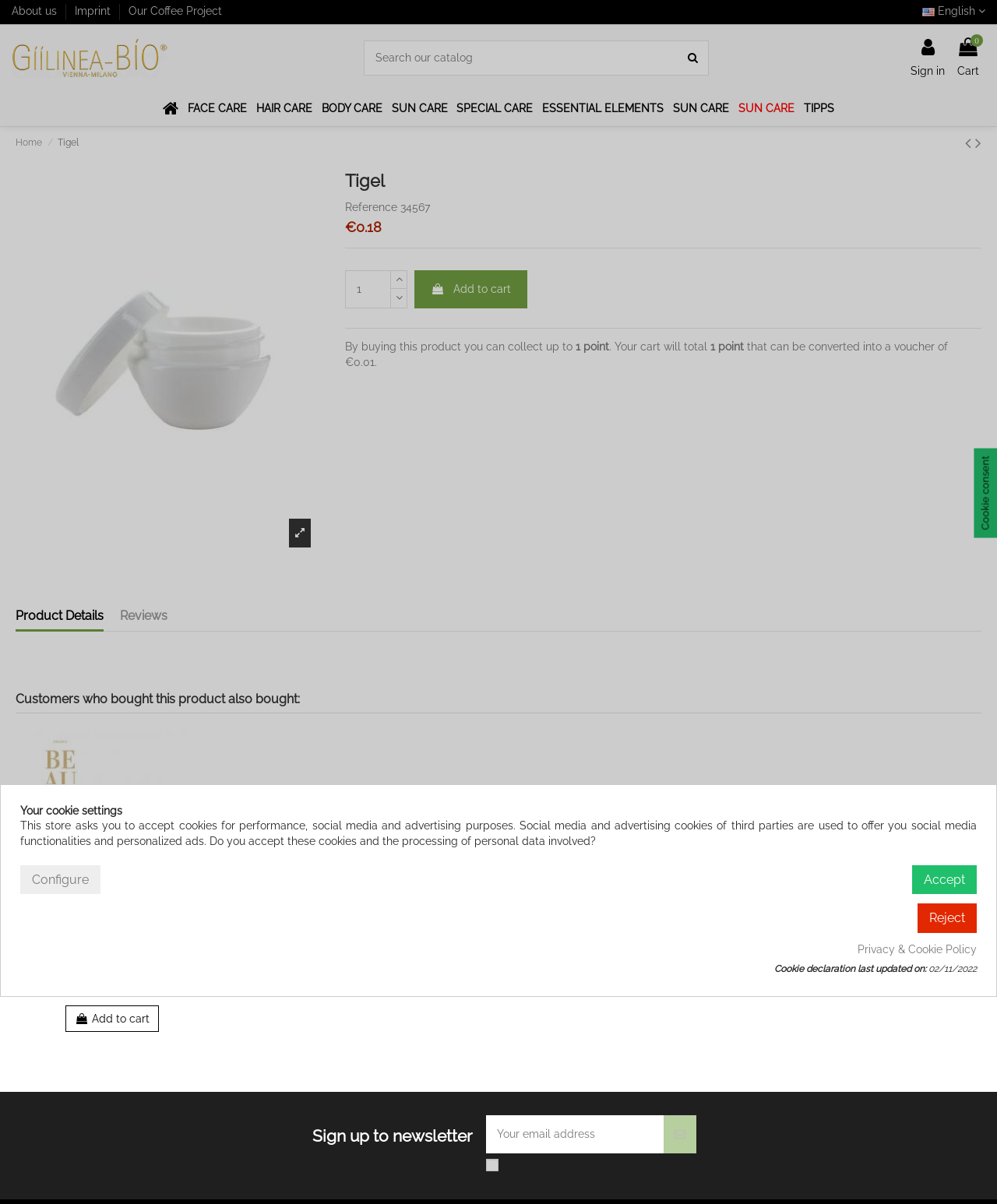Respond to the question below with a single word or phrase:
What is the purpose of the button with the '' icon?

Search